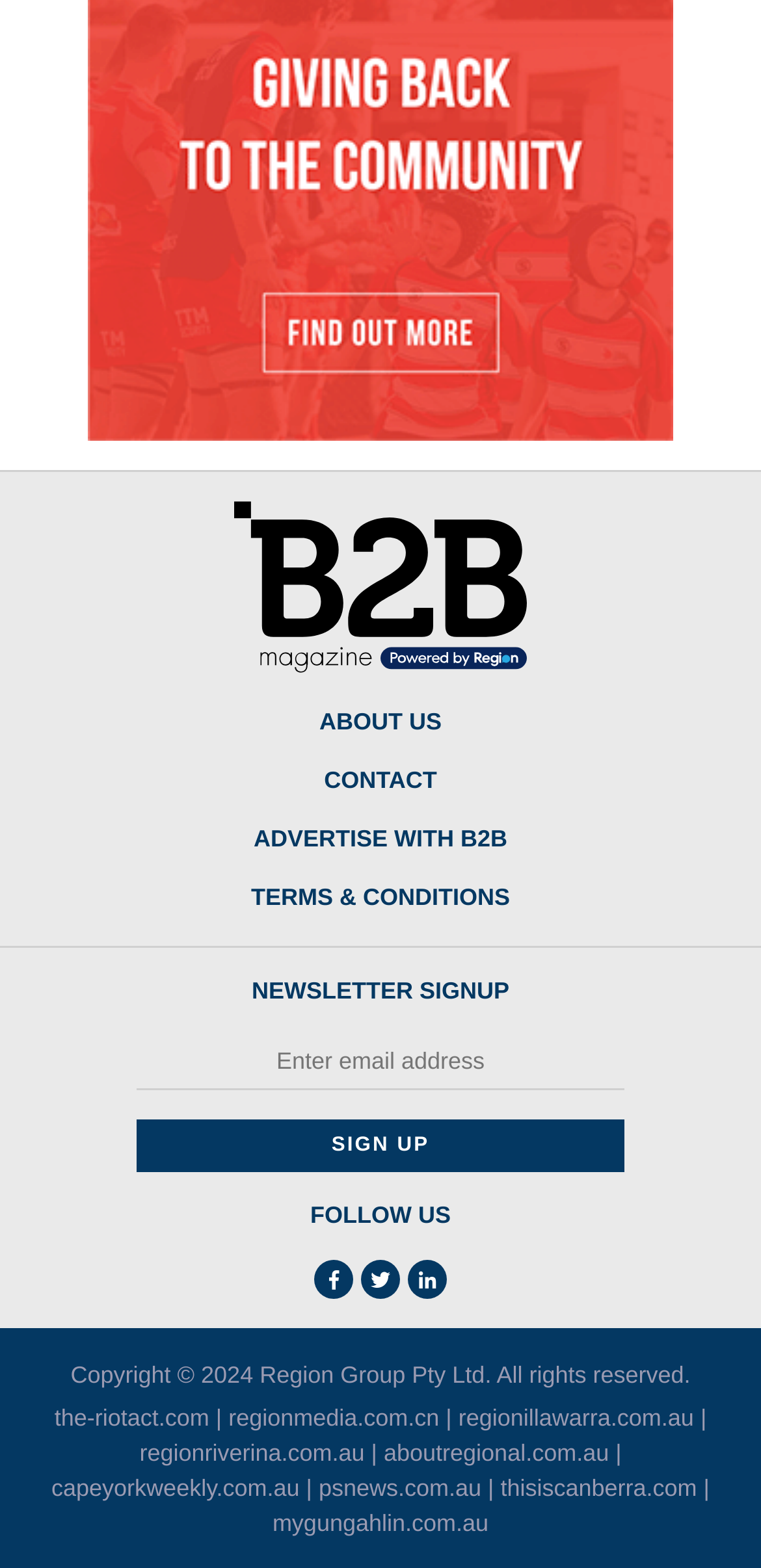How many social media links are available?
Provide an in-depth answer to the question, covering all aspects.

I counted the number of social media links by looking at the links with Unicode characters, which are typically used to represent social media icons. I found three links with Unicode characters: '', '', and '', which correspond to three social media platforms.